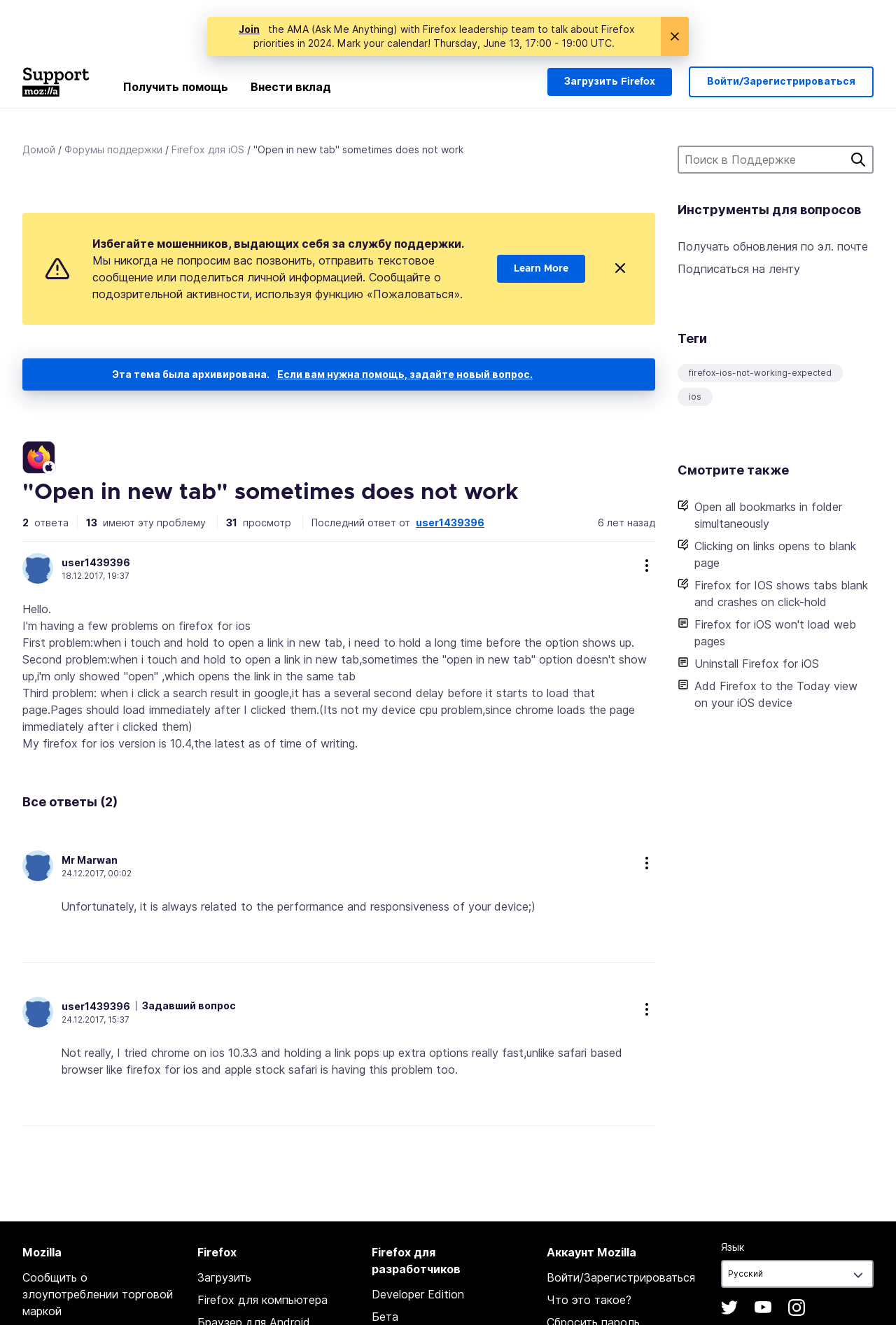What is the name of the user who asked this question?
Based on the image, respond with a single word or phrase.

user1439396